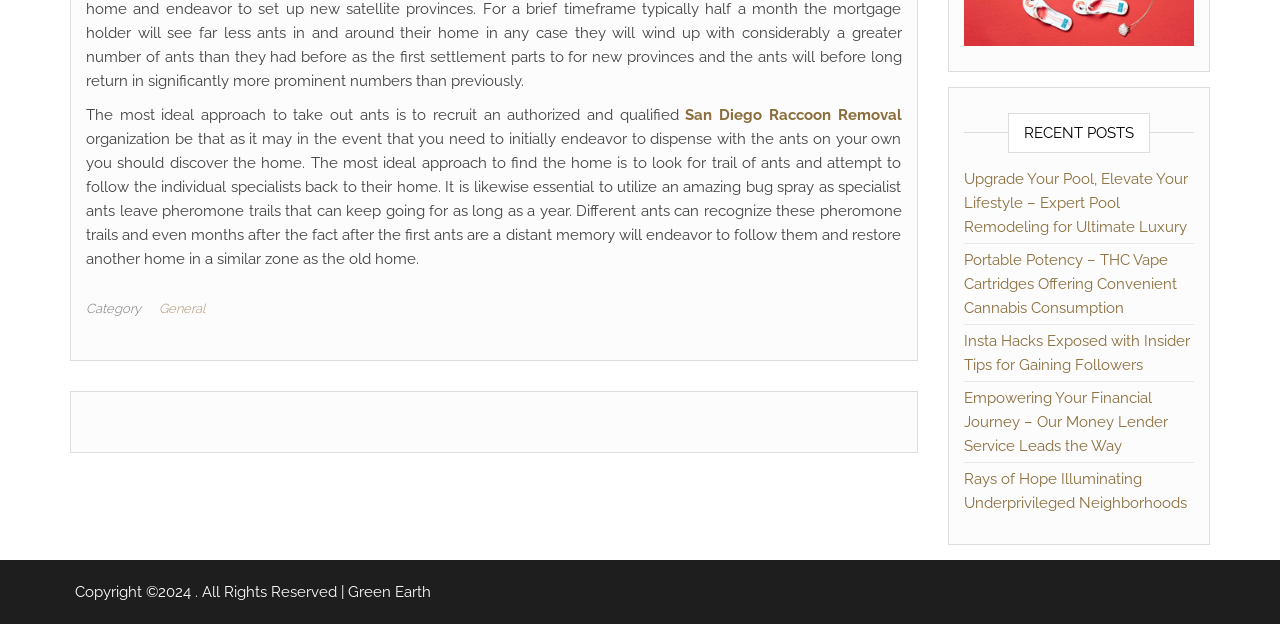What category is the article in?
Based on the image, answer the question with a single word or brief phrase.

General